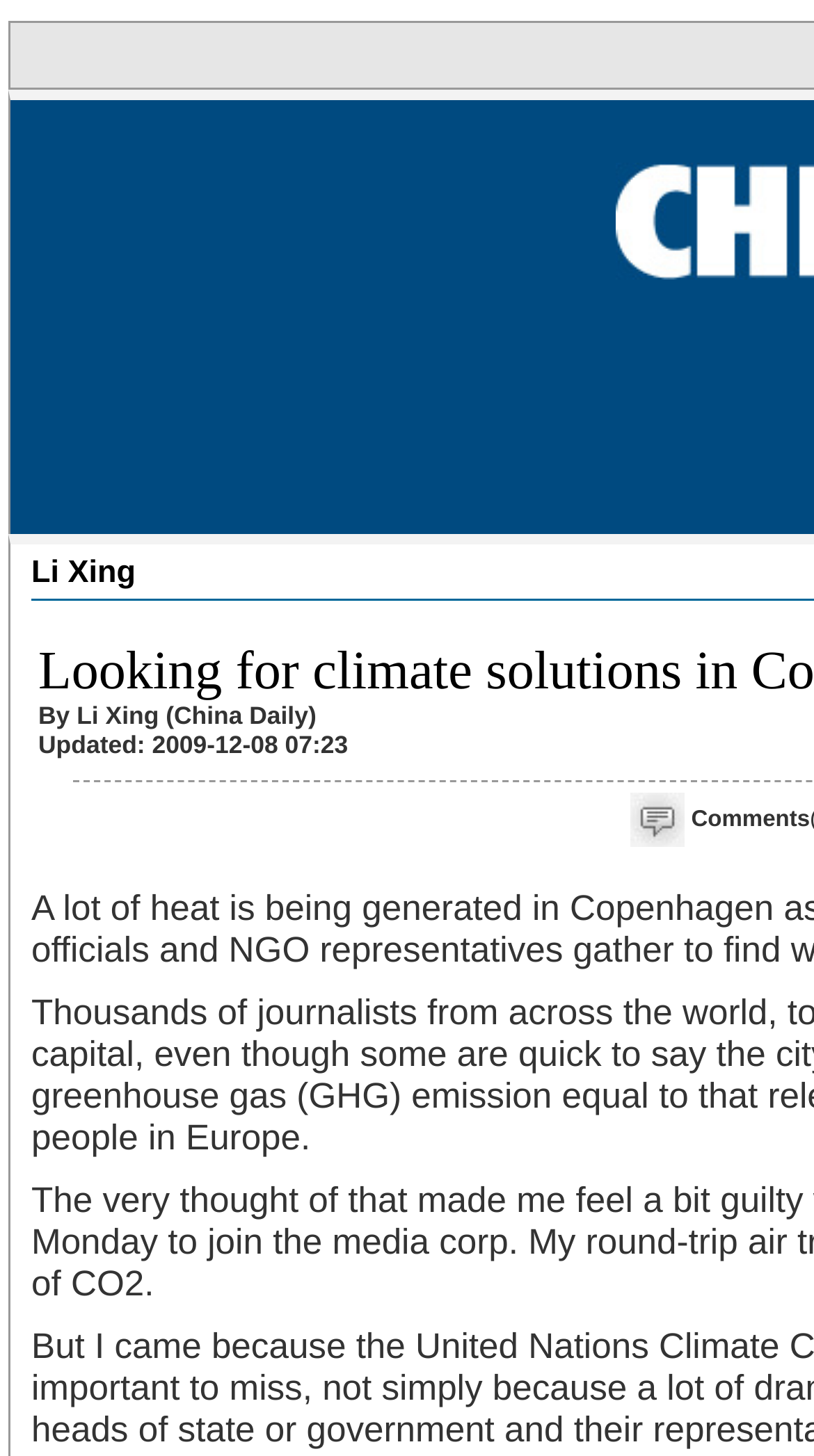Identify the title of the webpage and provide its text content.

Looking for climate solutions in Copenhagen